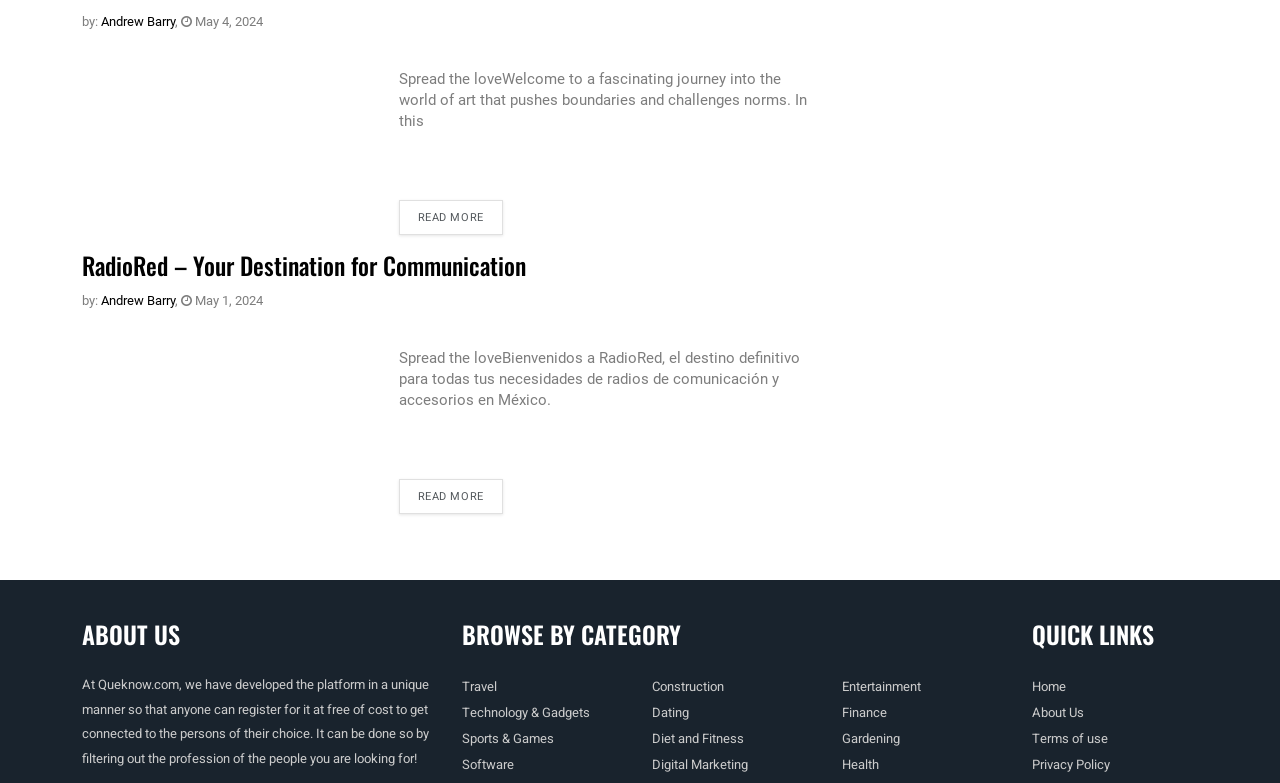Please identify the bounding box coordinates of the clickable region that I should interact with to perform the following instruction: "Browse the Technology & Gadgets category". The coordinates should be expressed as four float numbers between 0 and 1, i.e., [left, top, right, bottom].

[0.361, 0.898, 0.461, 0.922]